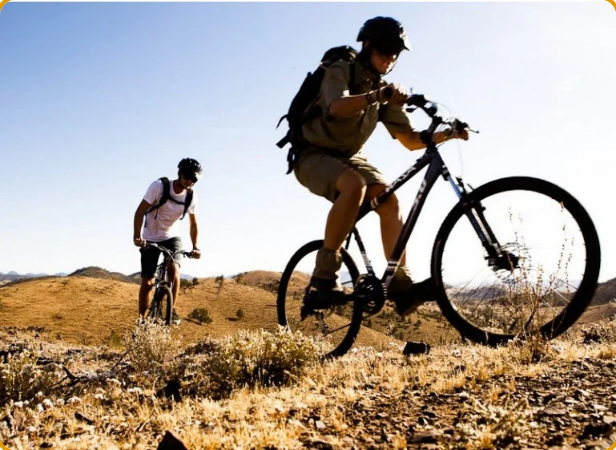Paint a vivid picture with your description of the image.

The image captures two cyclists navigating the rugged terrain of the Mawson Trail in South Australia, set against a backdrop of rolling hills and a clear blue sky. The first cyclist, clad in a tan outfit and a helmet, is actively pedaling forward, displaying a sense of determination and focus. His bike, a mountain model, is well-suited for the rocky trail, showcasing the spirit of adventure associated with the 2019 Mawson Trail Bicycle Journey. The second cyclist, dressed casually in a white t-shirt and dark shorts, trails behind, contributing to the dynamic scene of exploration. The vast landscape around them, illuminated by the warm sunlight, enhances the feeling of freedom and connection with nature that comes from this exhilarating biking experience. This image is part of a broader narrative celebrating outdoor adventures and the essence of cycling through diverse terrains.